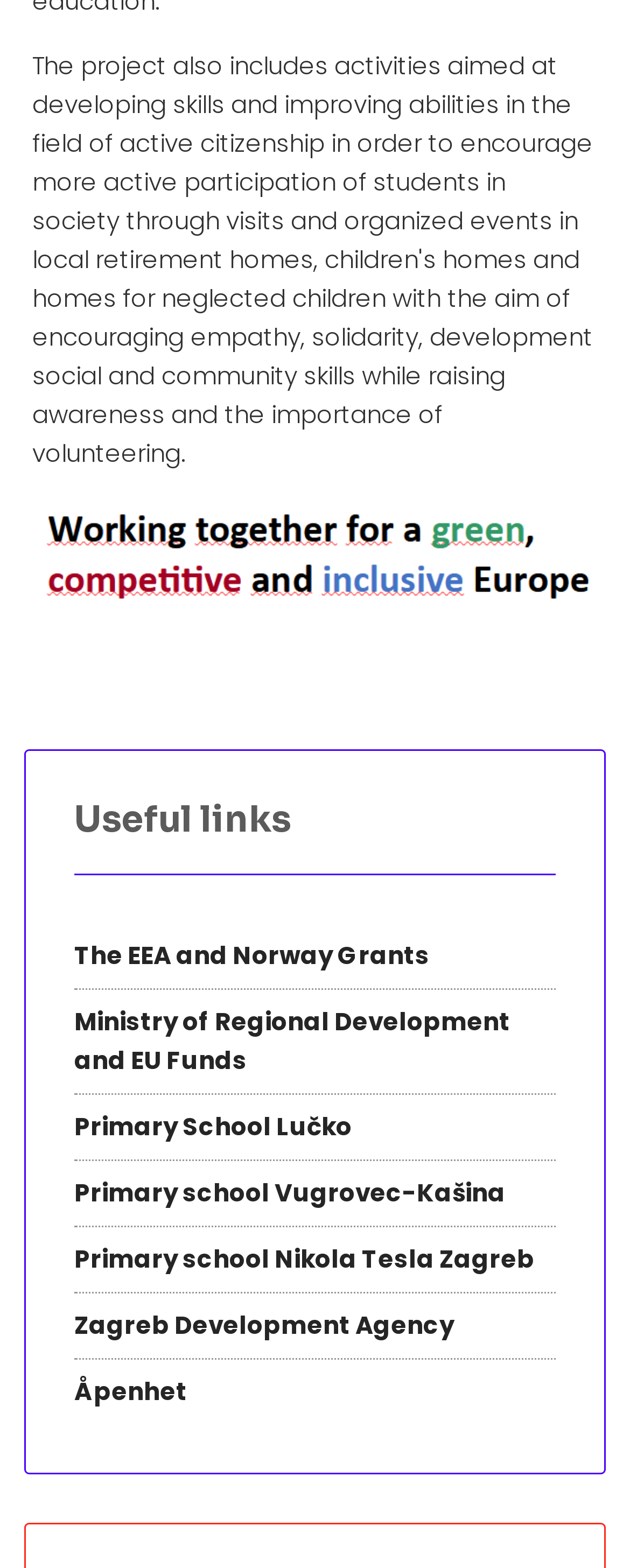What is the first link under 'Useful links'?
Answer with a single word or phrase by referring to the visual content.

The EEA and Norway Grants